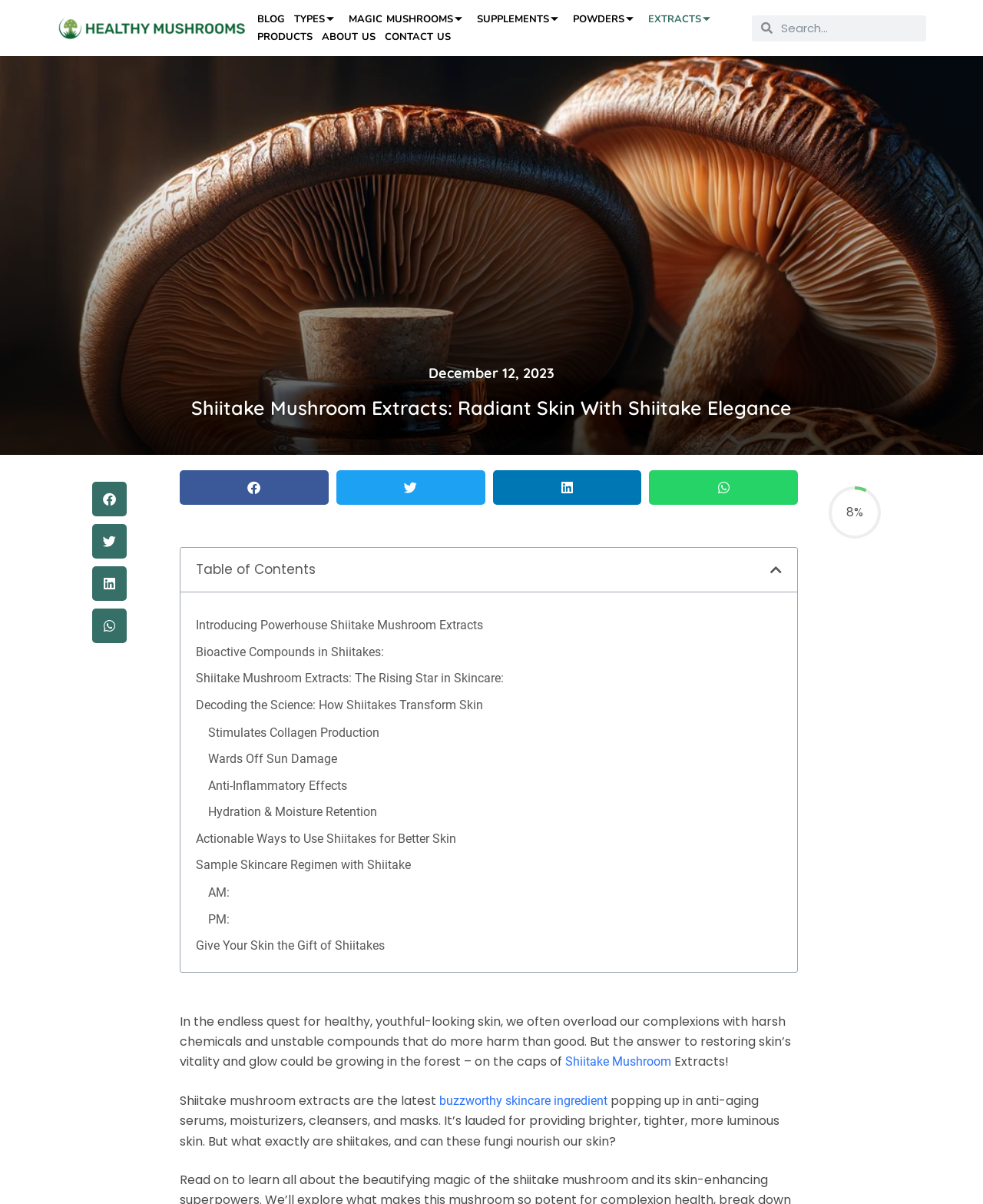Locate the bounding box coordinates of the element to click to perform the following action: 'Share on facebook'. The coordinates should be given as four float values between 0 and 1, in the form of [left, top, right, bottom].

[0.094, 0.4, 0.129, 0.429]